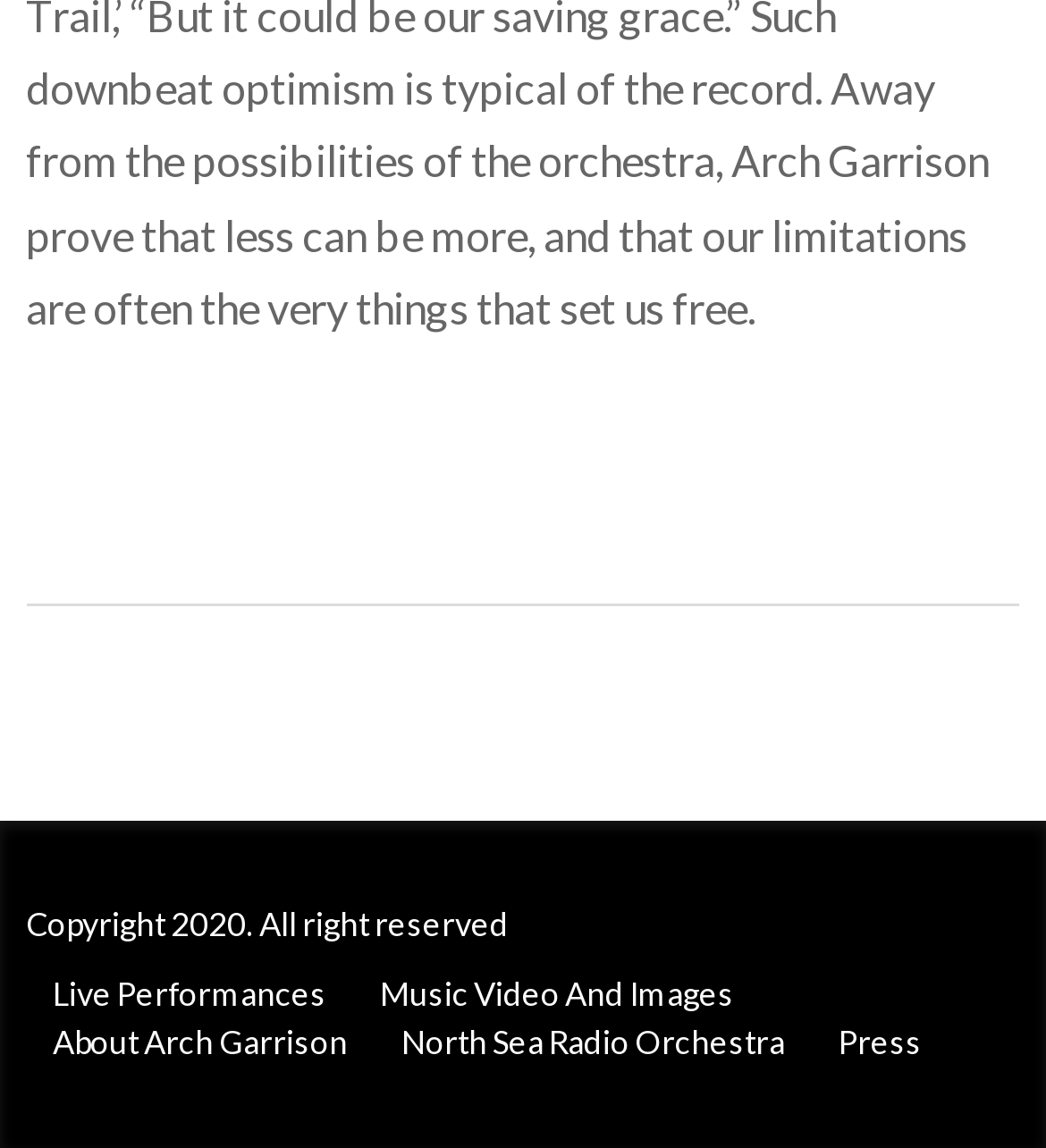Analyze the image and give a detailed response to the question:
What is the first link at the bottom of the webpage?

I looked at the link elements at the bottom of the webpage and found that the first one is 'Live Performances'.